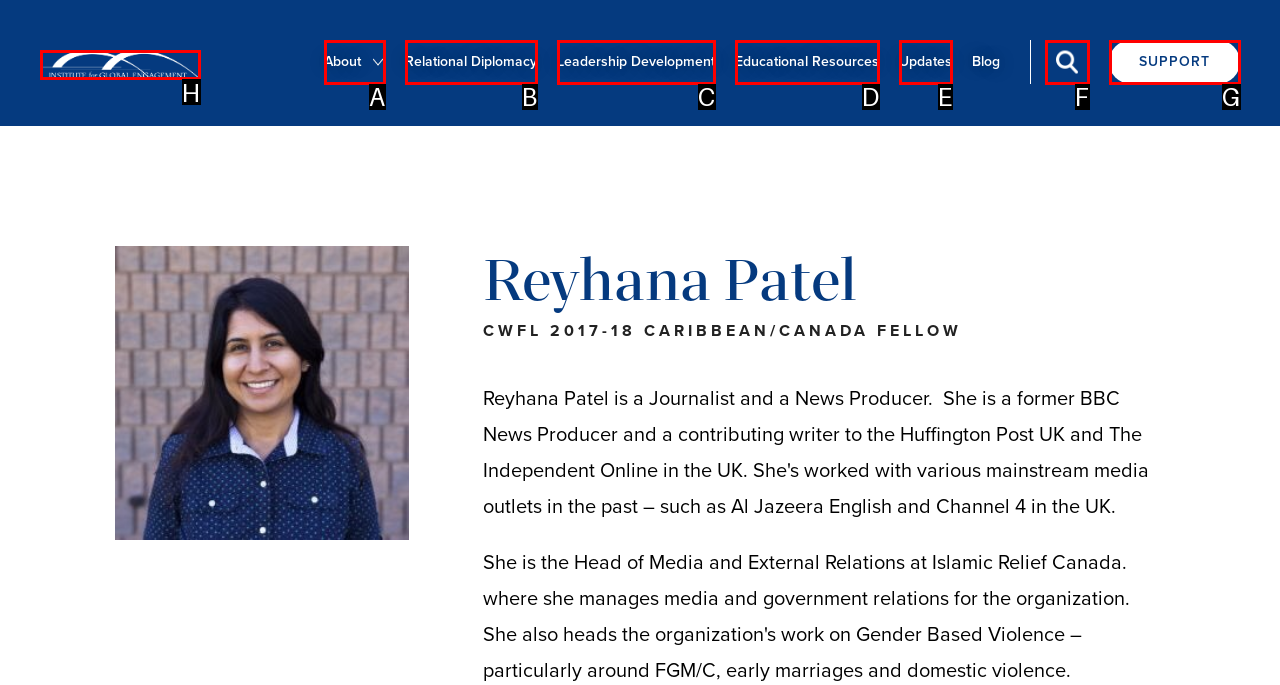Tell me which one HTML element best matches the description: Updates
Answer with the option's letter from the given choices directly.

E